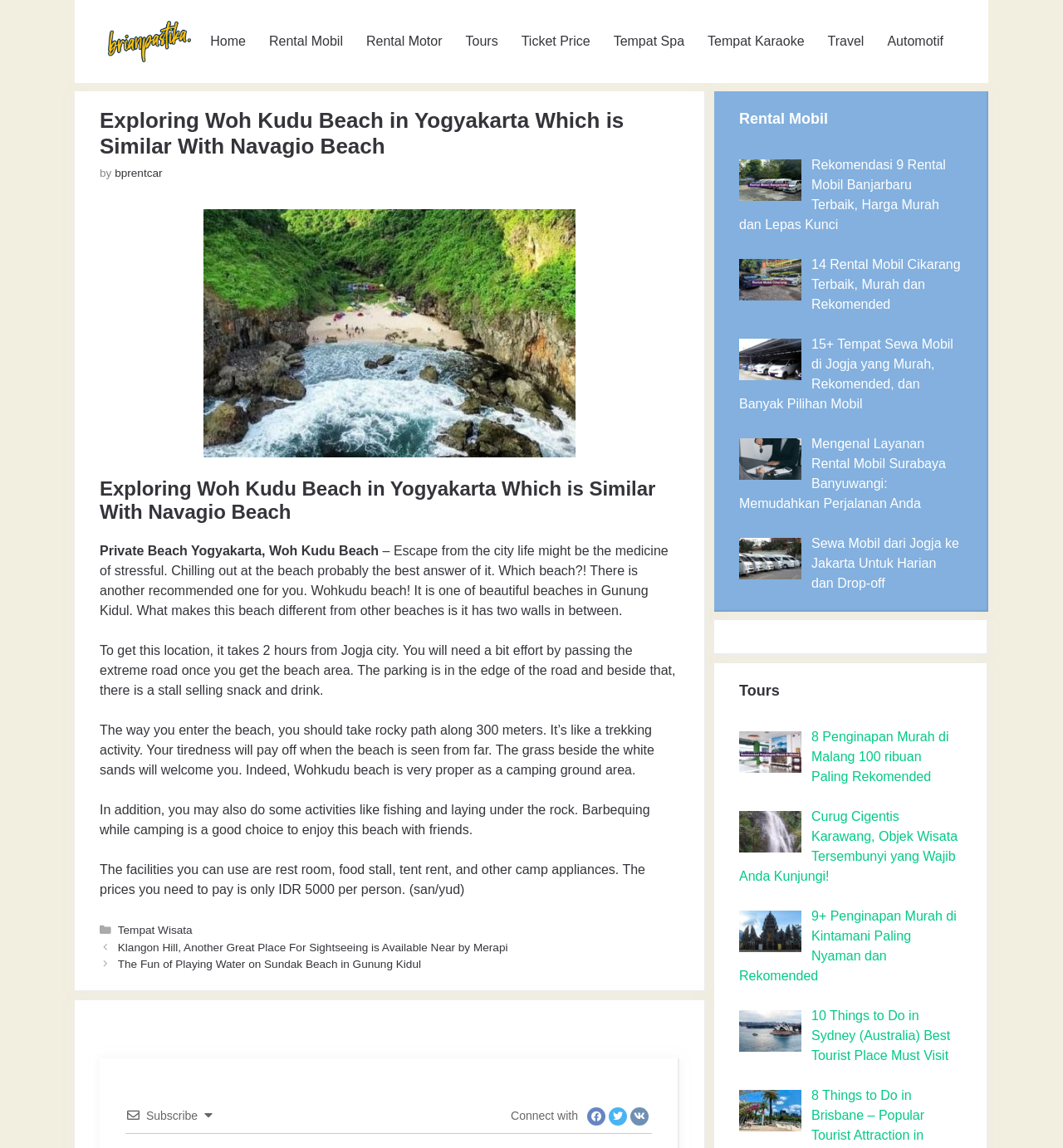How much does it cost to enter Woh Kudu Beach?
Please provide a comprehensive answer to the question based on the webpage screenshot.

According to the article, the facilities available at Woh Kudu Beach include rest rooms, food stalls, tent rent, and other camp appliances, and the price to enter the beach is IDR 5000 per person.